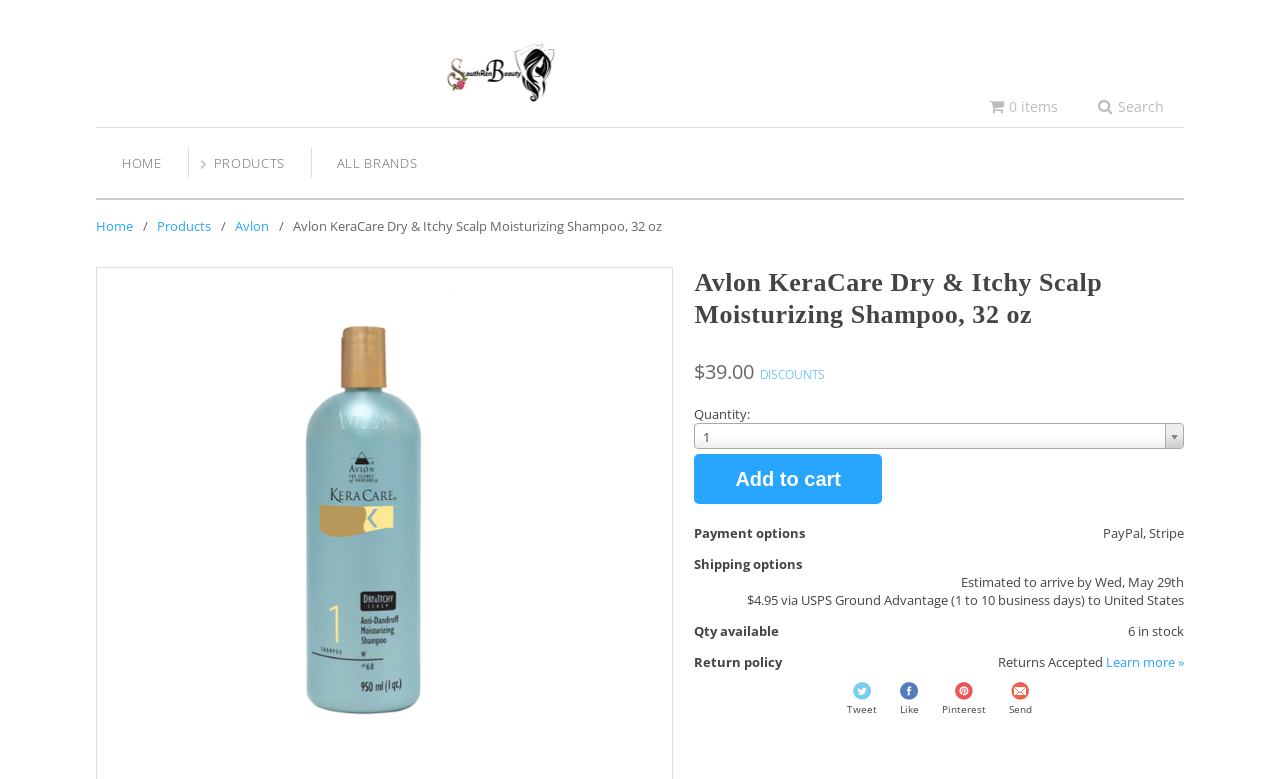Find the bounding box coordinates for the element that must be clicked to complete the instruction: "Tweet about this product". The coordinates should be four float numbers between 0 and 1, indicated as [left, top, right, bottom].

[0.661, 0.875, 0.685, 0.919]